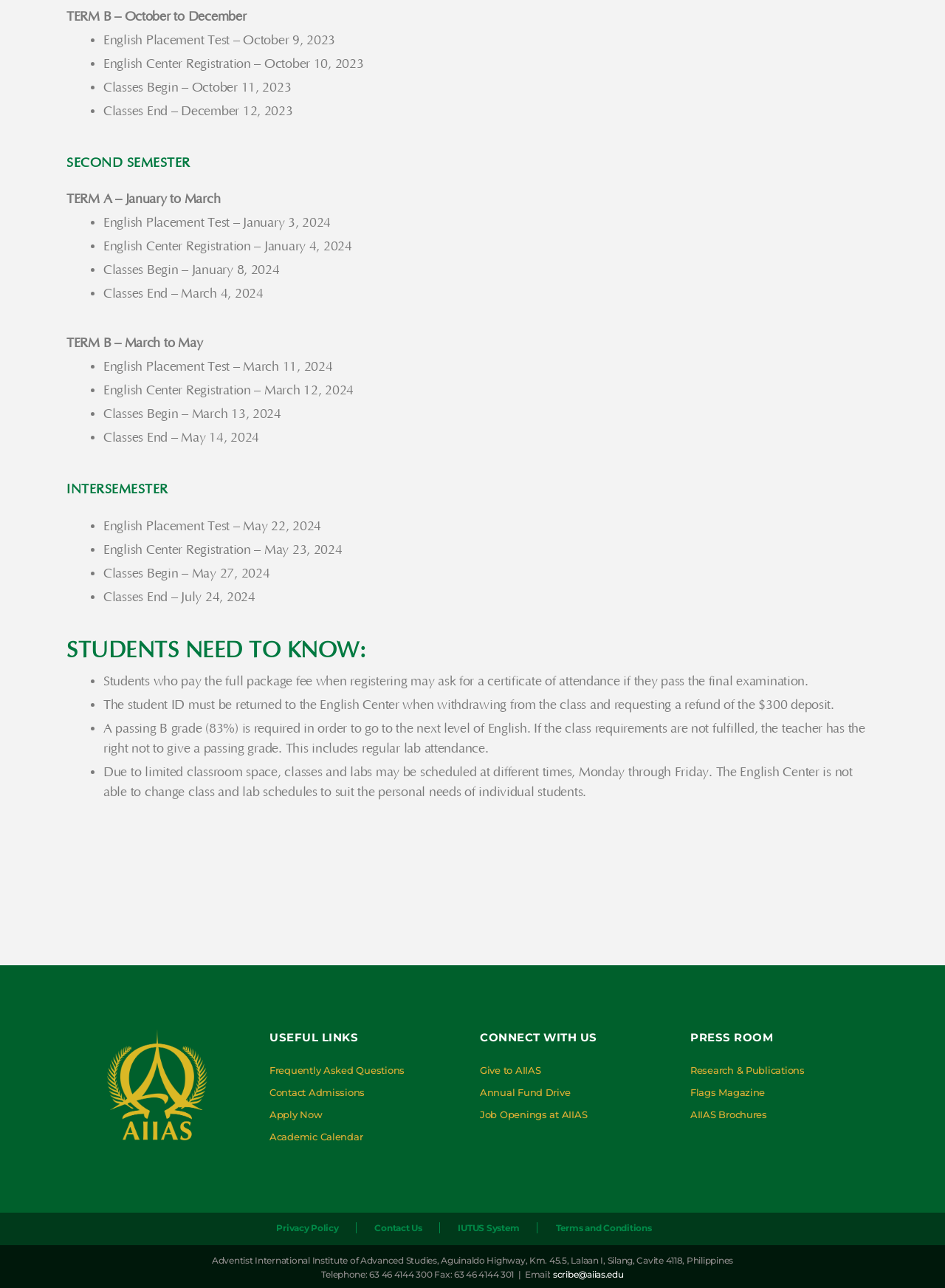Answer the following query with a single word or phrase:
What is the address of Adventist International Institute of Advanced Studies?

Aguinaldo Highway, Km. 45.5, Lalaan I, Silang, Cavite 4118, Philippines